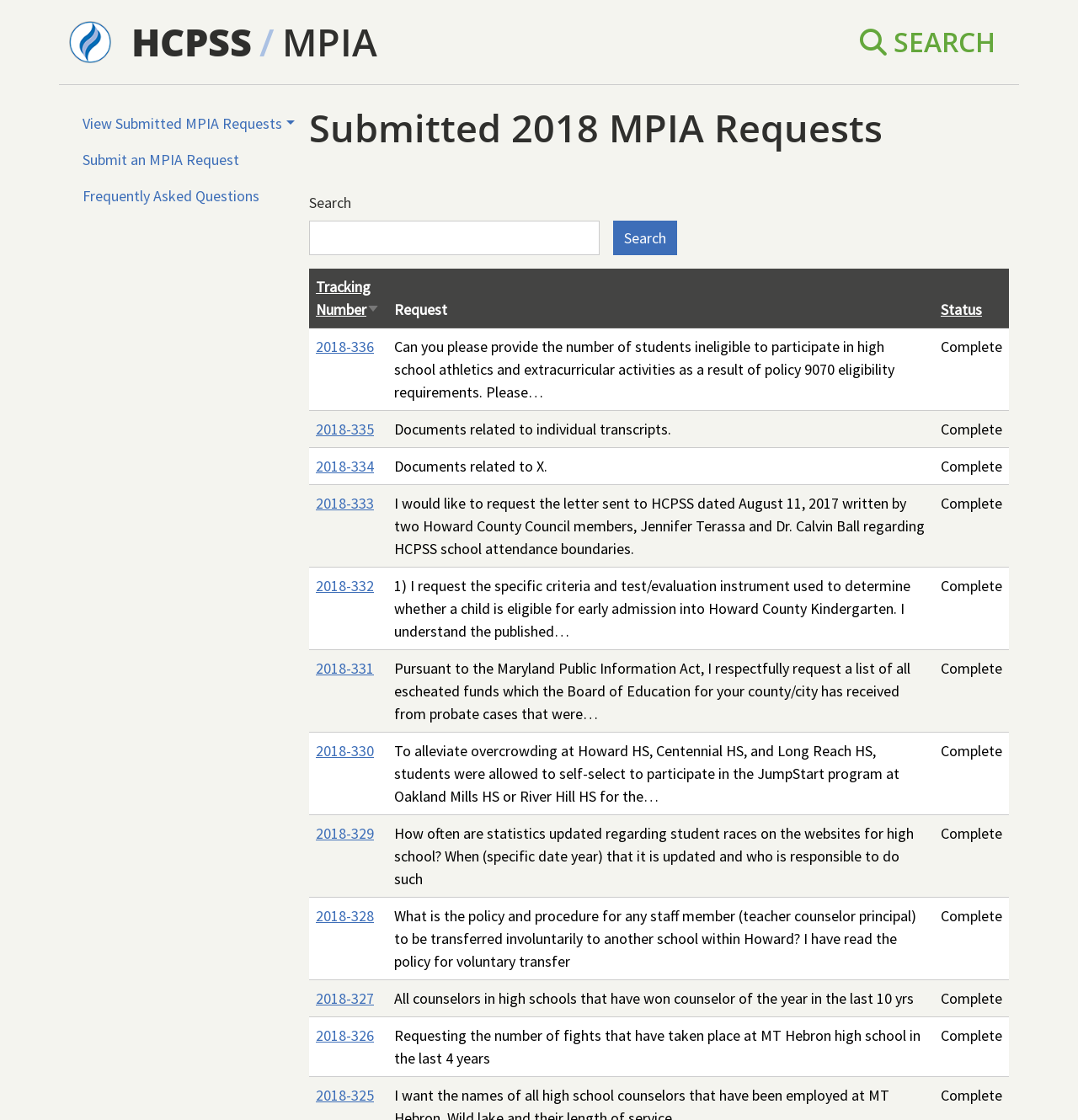Present a detailed account of what is displayed on the webpage.

The webpage displays a list of submitted MPIA (Maryland Public Information Act) requests for 2018. At the top, there are navigation links to "Home", "HCPSS", and "MPIA", followed by a search bar with a magnifying glass icon and a "SEARCH" button. Below the search bar, there is a heading that reads "Submitted 2018 MPIA Requests".

The main content of the page is a table with multiple rows, each representing a submitted MPIA request. The table has three columns: "Tracking Number", "Request", and "Status". The "Tracking Number" column contains links to each request, labeled with a unique identifier (e.g., "2018-336", "2018-335", etc.). The "Request" column contains a brief description of each request, and the "Status" column indicates the current status of each request, which is "Complete" for all the requests listed.

There are 10 rows in the table, each with a unique request and its corresponding status. The requests include various topics, such as student eligibility, documents related to individual transcripts, and information about school attendance boundaries. The table takes up most of the page, with a consistent layout and design throughout.